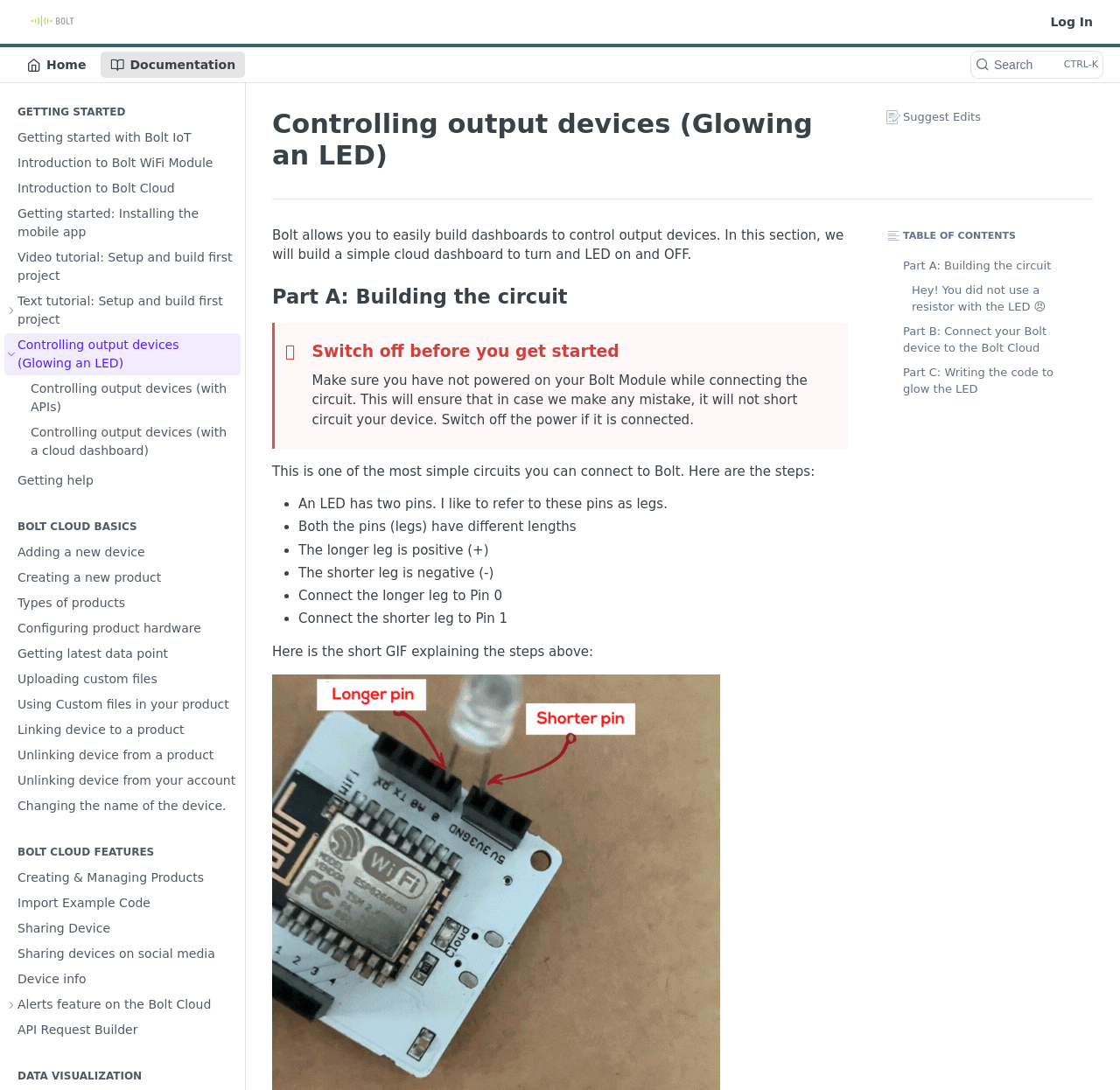Can you locate the main headline on this webpage and provide its text content?

Controlling output devices (Glowing an LED)